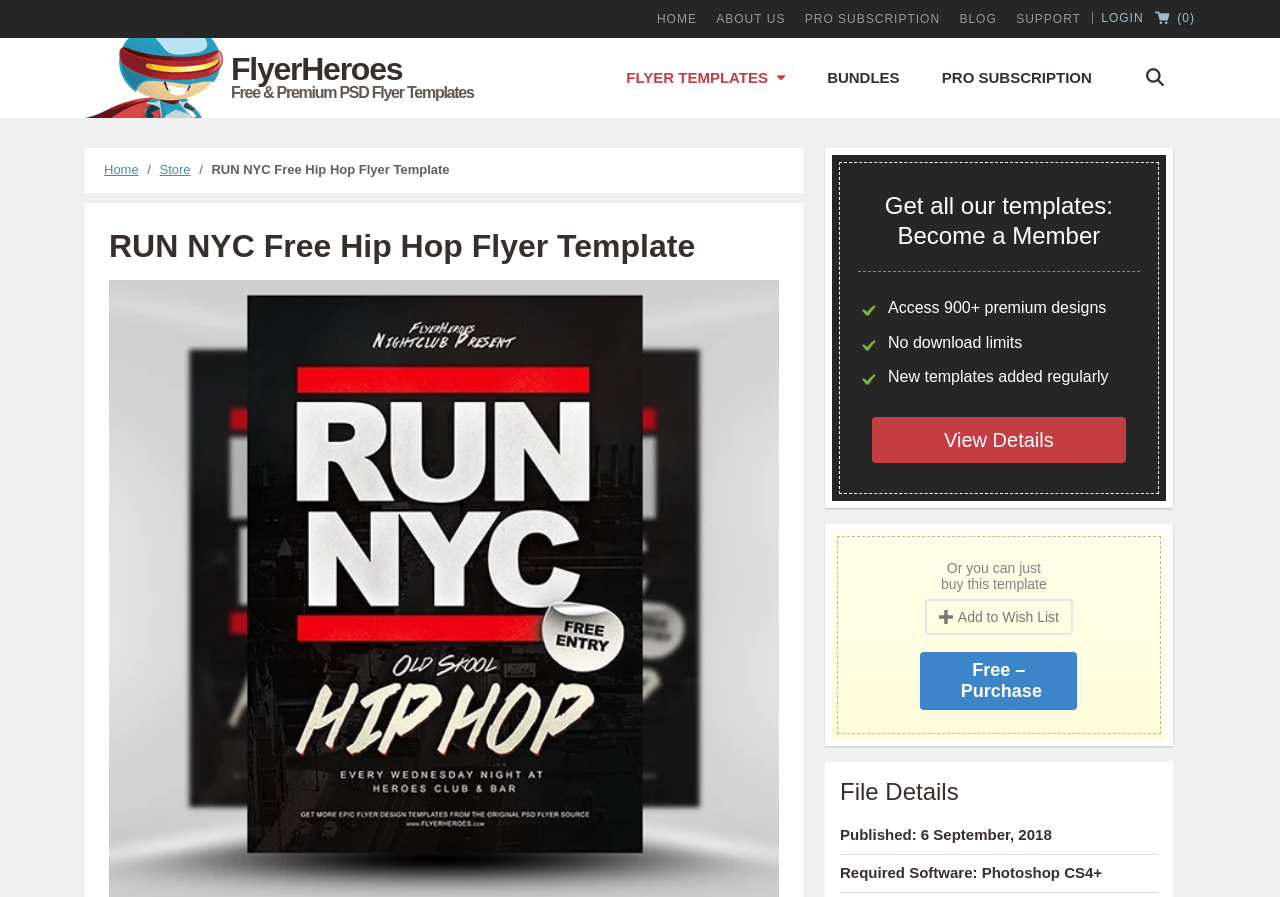Deliver a detailed narrative of the webpage's visual and textual elements.

The webpage is about a free RUN DMC inspired Photoshop PSD flyer design template called "RUN NYC". At the top, there is a navigation menu with links to "HOME", "ABOUT US", "PRO SUBSCRIPTION", "BLOG", "SUPPORT", and "LOGIN". Next to the navigation menu, there is a logo of "FlyerHeroes" with a link to the website.

Below the navigation menu, there are several links and sections. On the left, there is a link to "FLYER TEMPLATES" with an arrow icon, and next to it, there are links to "BUNDLES" and "PRO SUBSCRIPTION". On the right, there is a link with a cart icon.

The main content of the webpage is about the "RUN NYC" flyer template. There is a heading with the title "RUN NYC Free Hip Hop Flyer Template" and a brief description. Below the title, there is a section promoting a membership program, which offers access to 900+ premium designs, no download limits, and new templates added regularly. There is a "View Details" link to learn more about the membership program.

Alternatively, users can purchase the "RUN NYC" template individually. There is a section with a "Free – Purchase Loading" button and an "Add to Wish List" link. Below this section, there is a "File Details" section with information about the template, including the publication date and required software.

Overall, the webpage is designed to promote the "RUN NYC" flyer template and the FlyerHeroes membership program, with clear calls-to-action for users to purchase or learn more about the template.